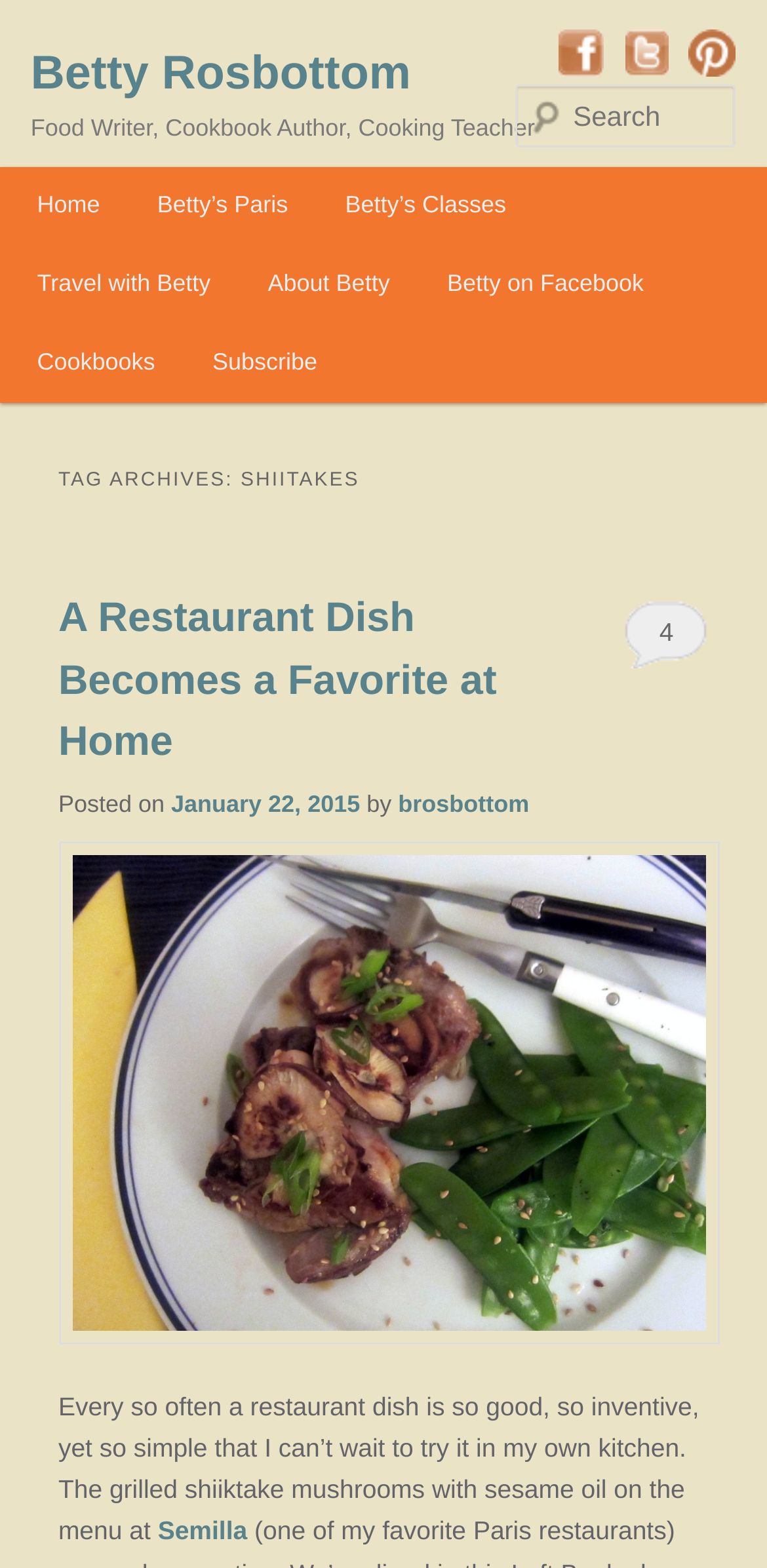How many social media links are available?
Based on the screenshot, respond with a single word or phrase.

3